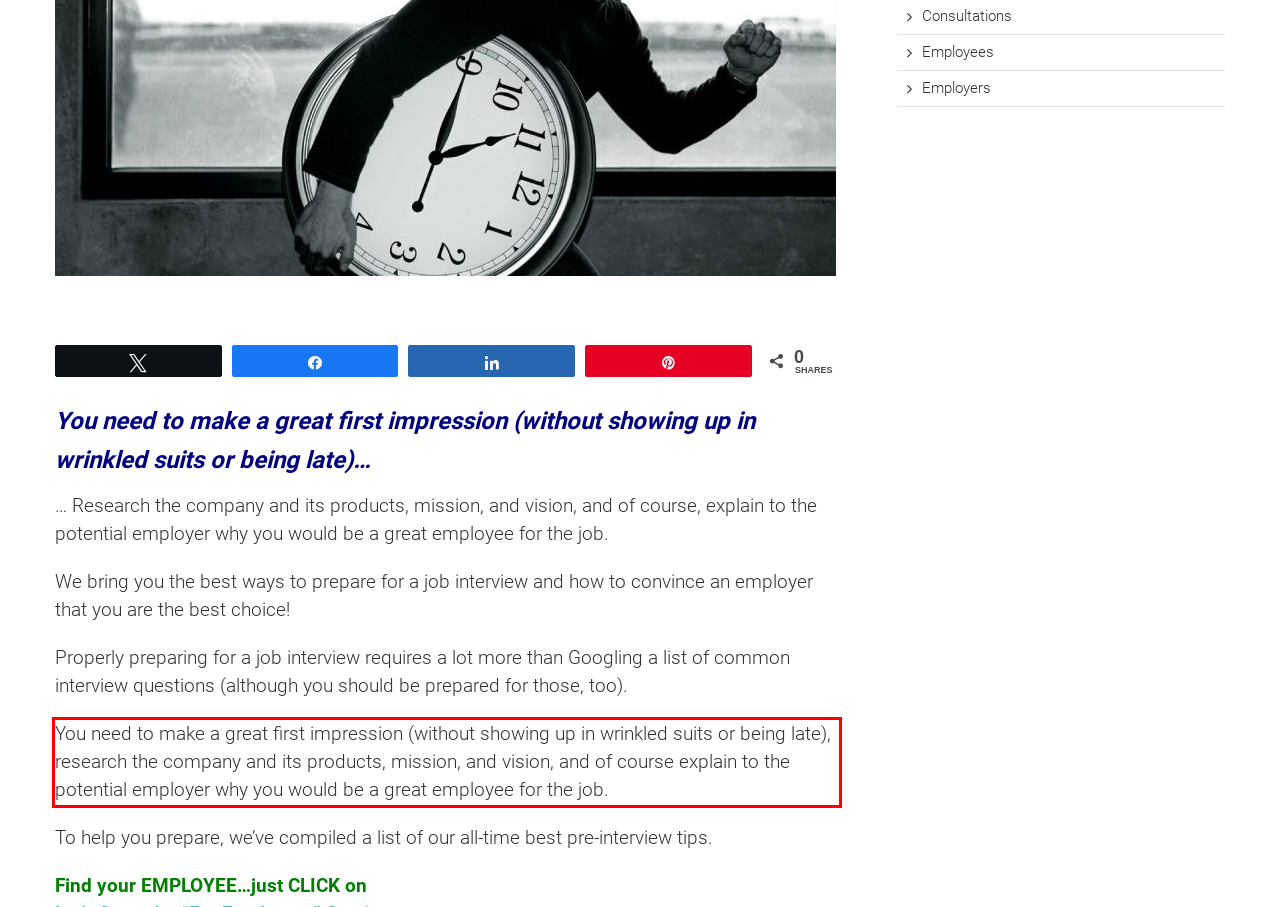Using OCR, extract the text content found within the red bounding box in the given webpage screenshot.

You need to make a great first impression (without showing up in wrinkled suits or being late), research the company and its products, mission, and vision, and of course explain to the potential employer why you would be a great employee for the job.